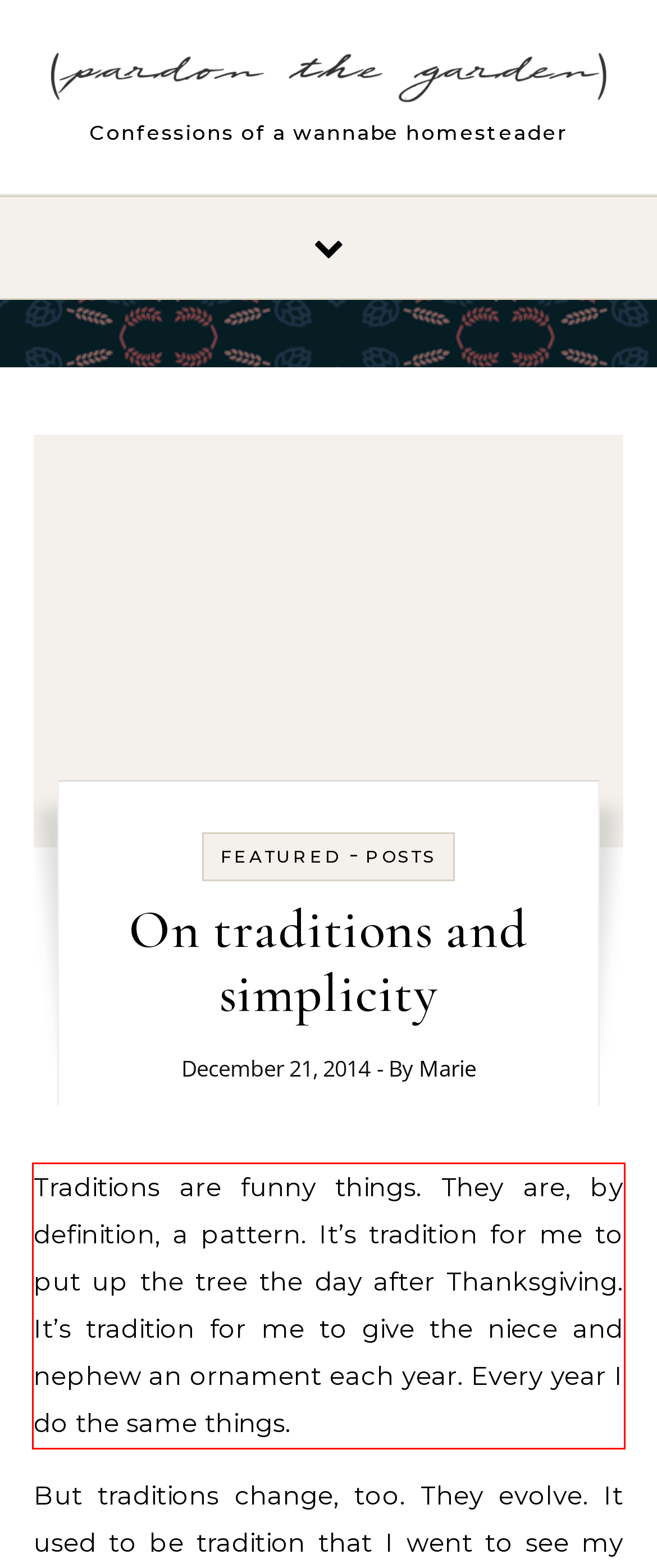Analyze the screenshot of the webpage and extract the text from the UI element that is inside the red bounding box.

Traditions are funny things. They are, by definition, a pattern. It’s tradition for me to put up the tree the day after Thanksgiving. It’s tradition for me to give the niece and nephew an ornament each year. Every year I do the same things.